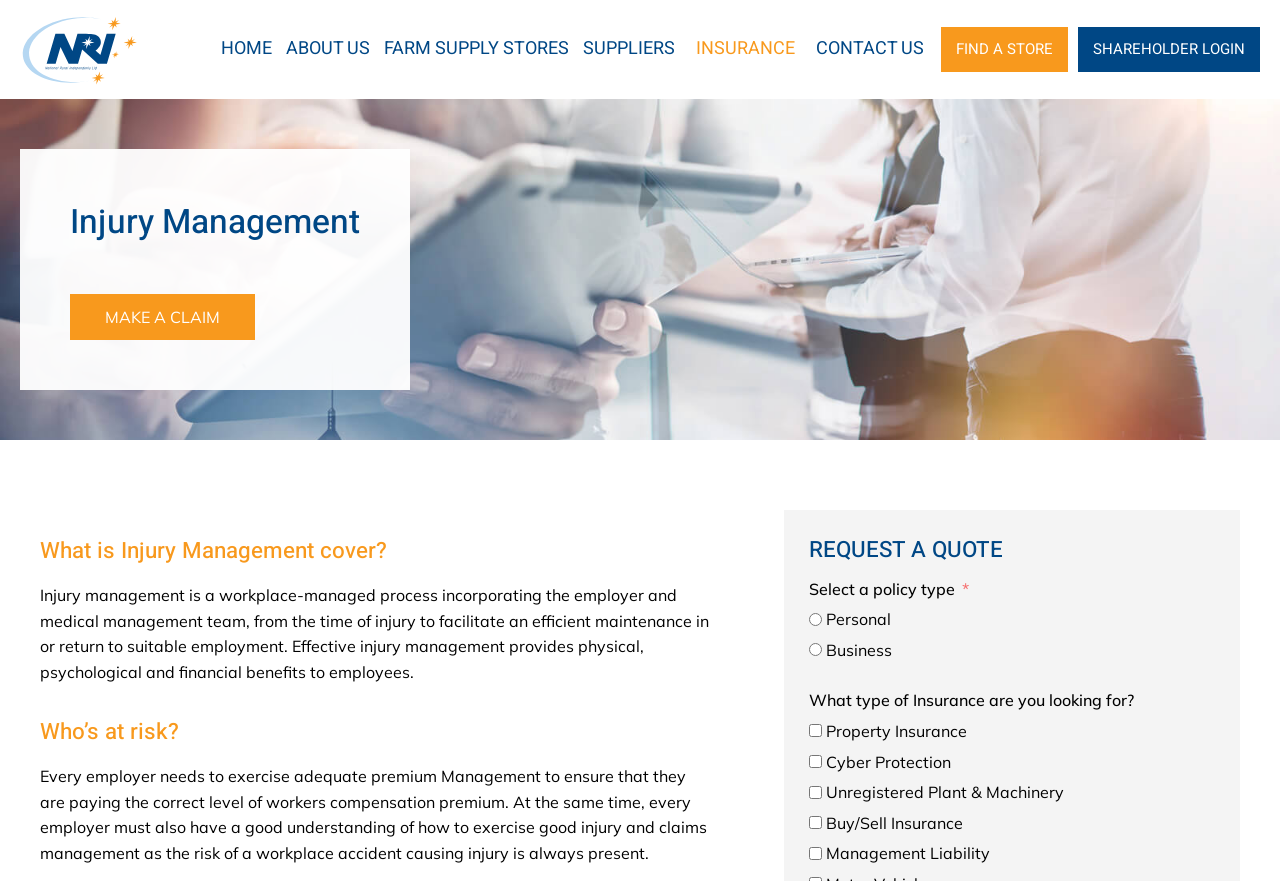Please indicate the bounding box coordinates for the clickable area to complete the following task: "Click REQUEST A QUOTE". The coordinates should be specified as four float numbers between 0 and 1, i.e., [left, top, right, bottom].

[0.632, 0.608, 0.784, 0.643]